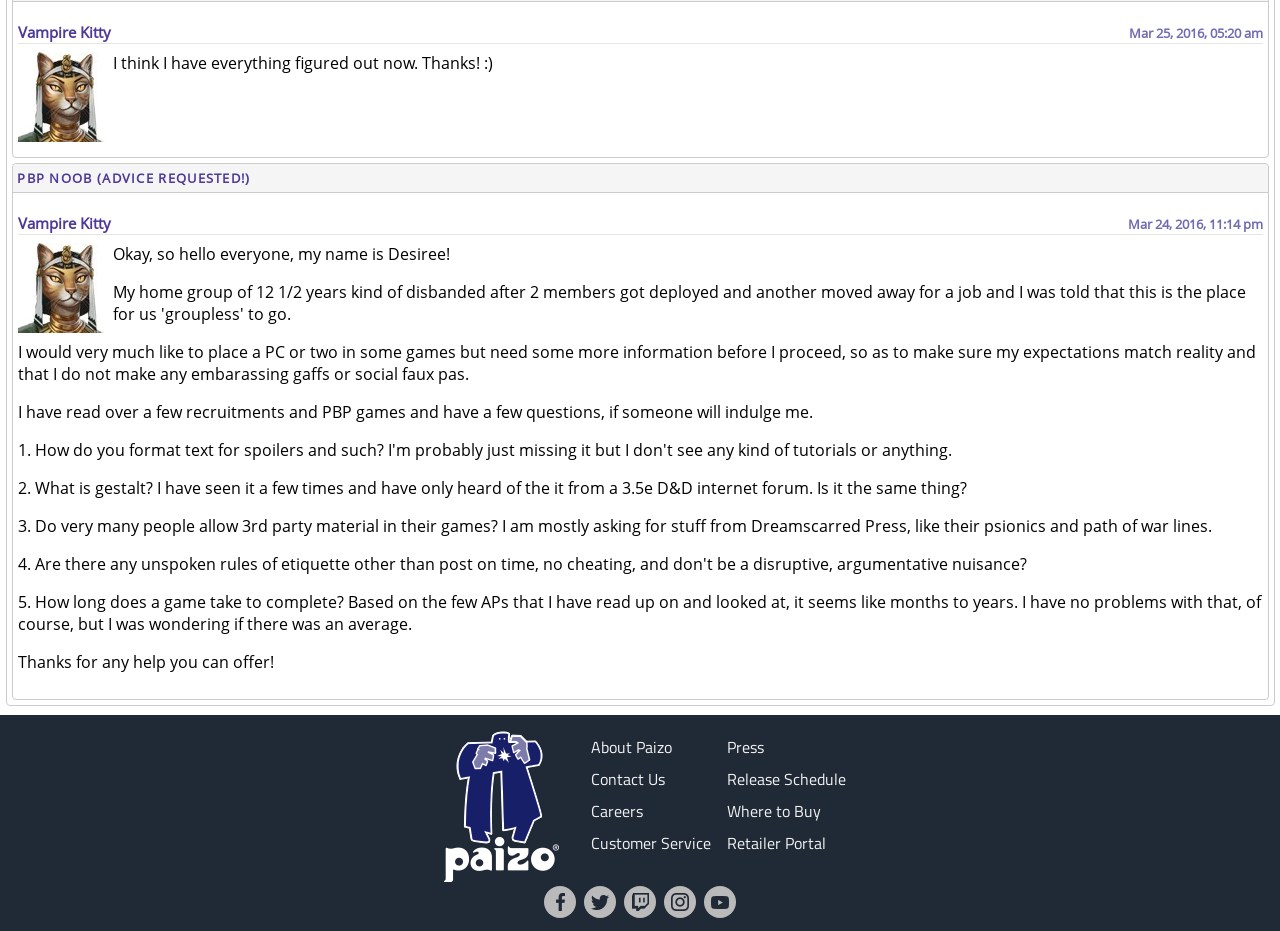Please identify the bounding box coordinates of the clickable region that I should interact with to perform the following instruction: "Click on the link 'Vampire Kitty'". The coordinates should be expressed as four float numbers between 0 and 1, i.e., [left, top, right, bottom].

[0.014, 0.024, 0.086, 0.045]